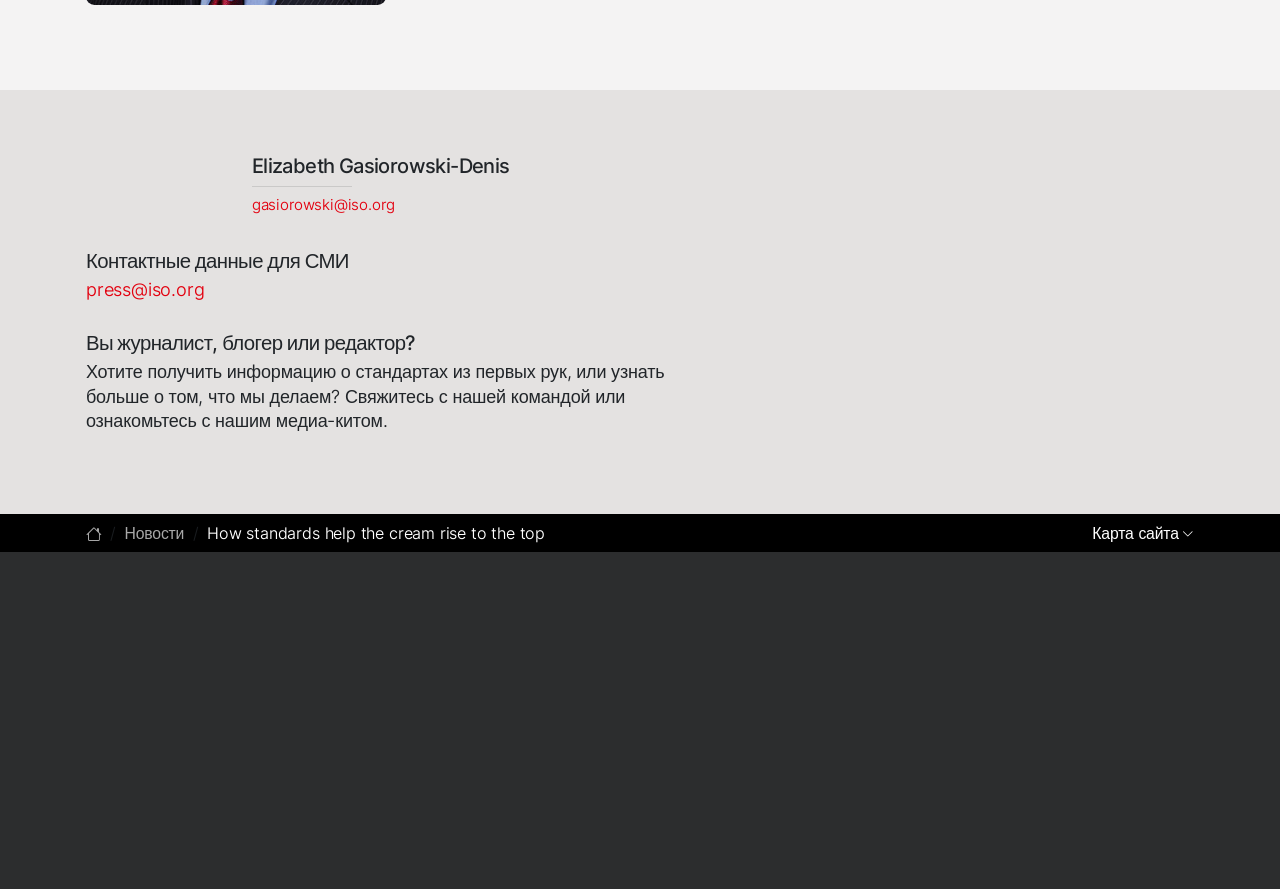What is the function of the button with the icon 'uf282'?
Please provide a detailed answer to the question.

The button has an icon 'uf282' and is labeled as 'Карта сайта', which means 'Site map' in English, suggesting that it is used to navigate or explore the website's structure.